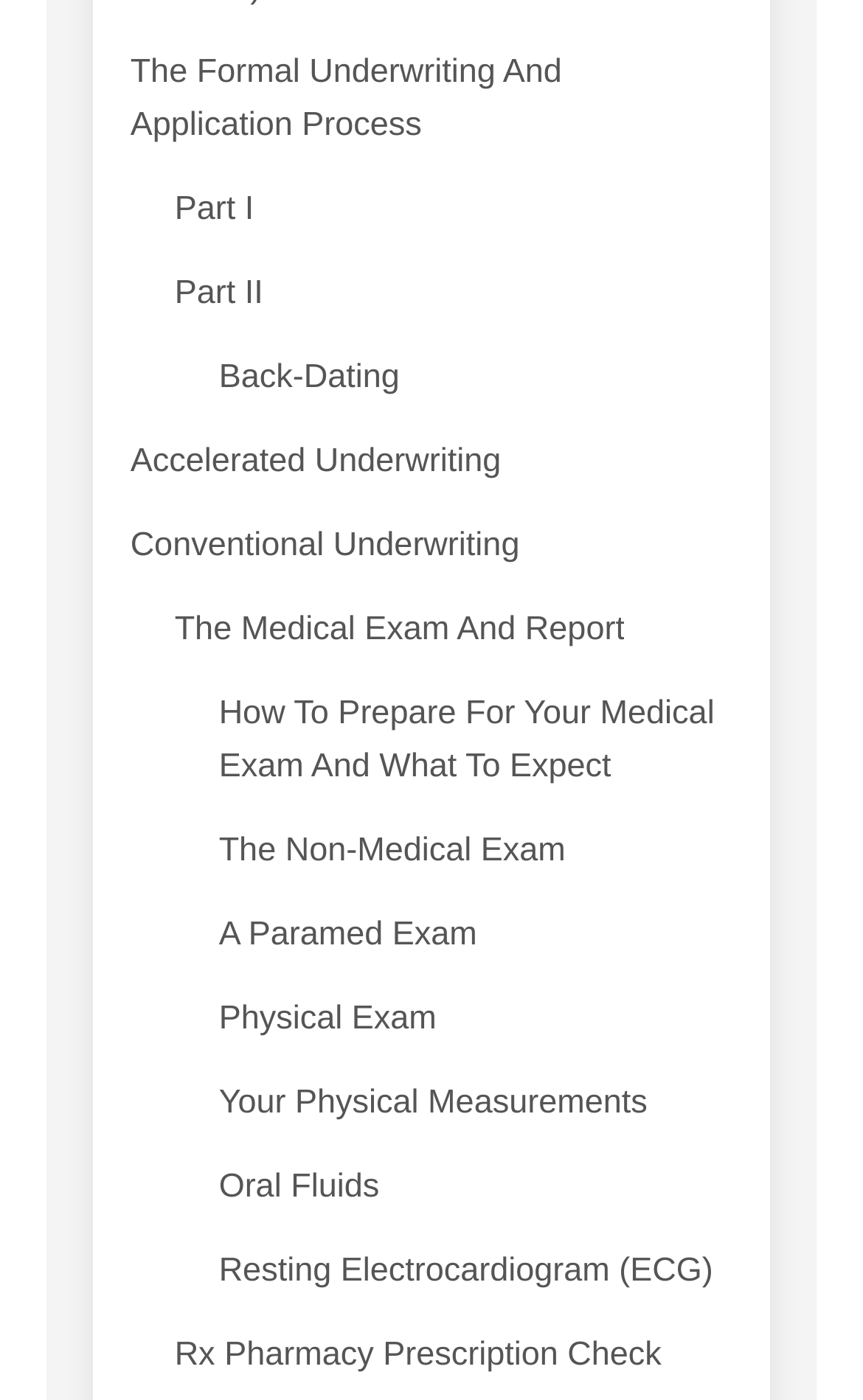Please identify the bounding box coordinates of the clickable area that will fulfill the following instruction: "View the formal underwriting and application process". The coordinates should be in the format of four float numbers between 0 and 1, i.e., [left, top, right, bottom].

[0.151, 0.033, 0.836, 0.109]